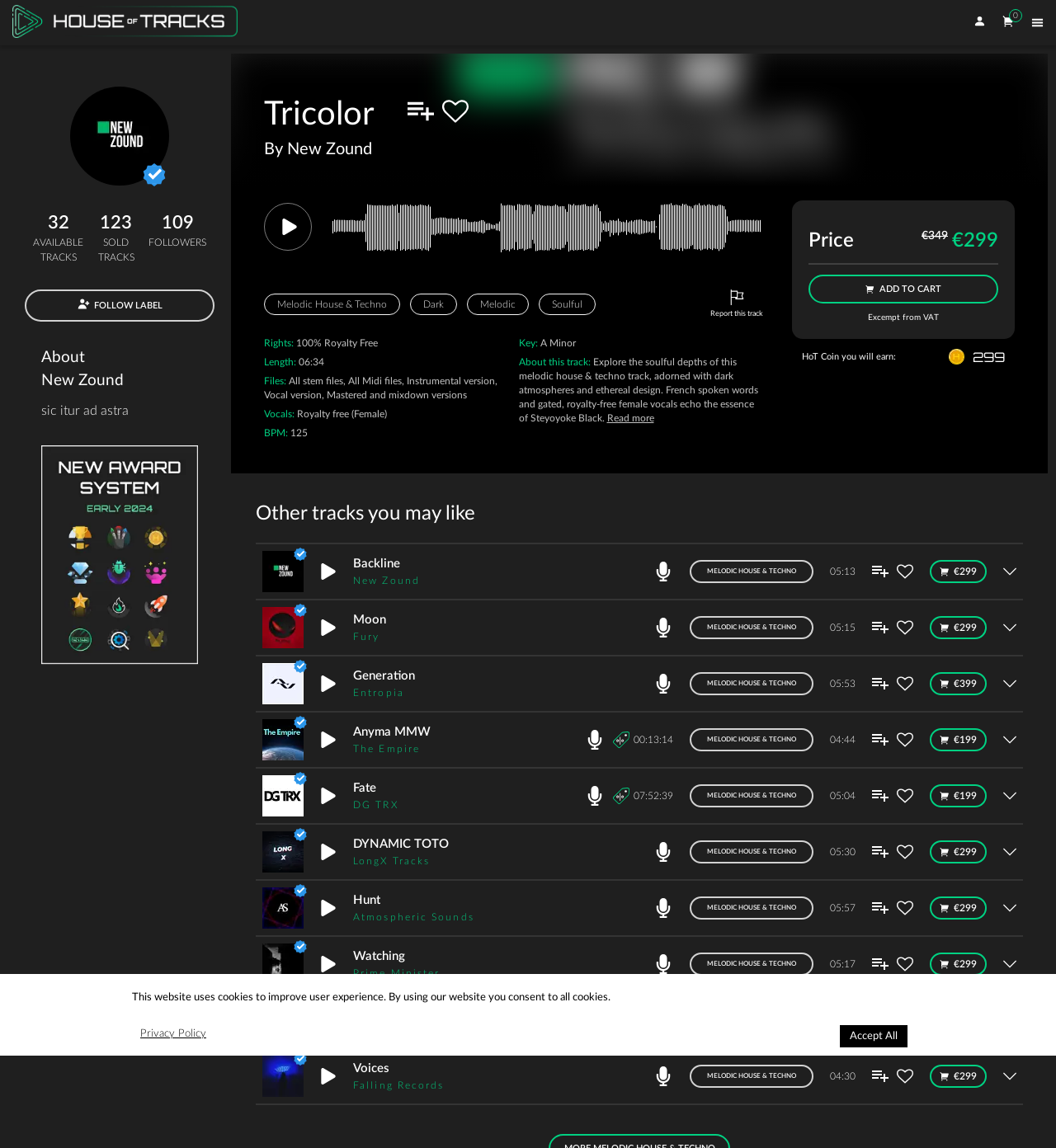What is the genre of the track 'Tricolor'?
Please provide a full and detailed response to the question.

The genre of the track 'Tricolor' can be determined by looking at the text 'Melodic House & Techno' which is located below the track title and above the 'Dark' and 'Soulful' labels.